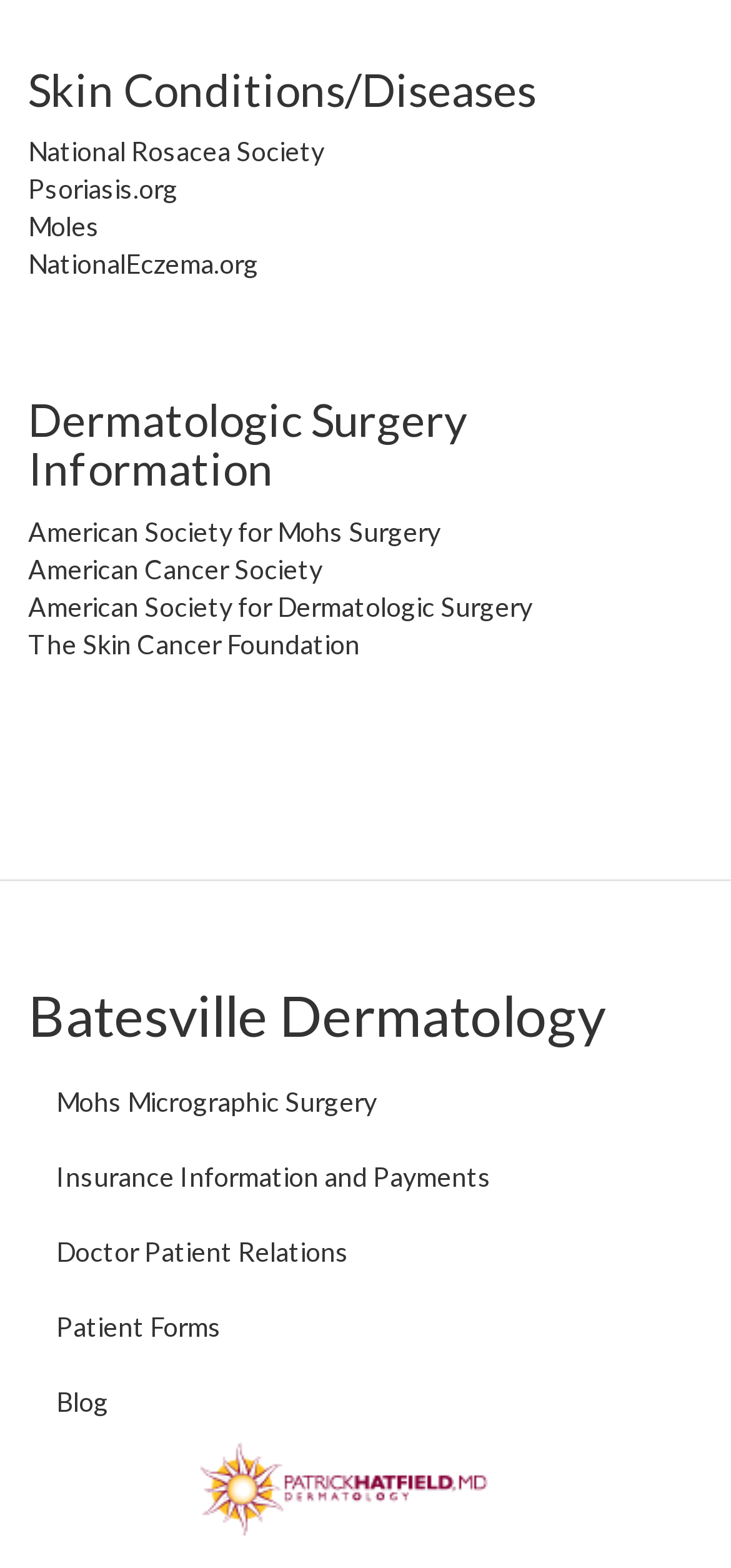What is the name of the dermatology clinic?
Look at the image and respond to the question as thoroughly as possible.

The navigation bar at the bottom of the webpage has a heading 'Batesville Dermatology', which suggests that the webpage is related to a dermatology clinic with this name.